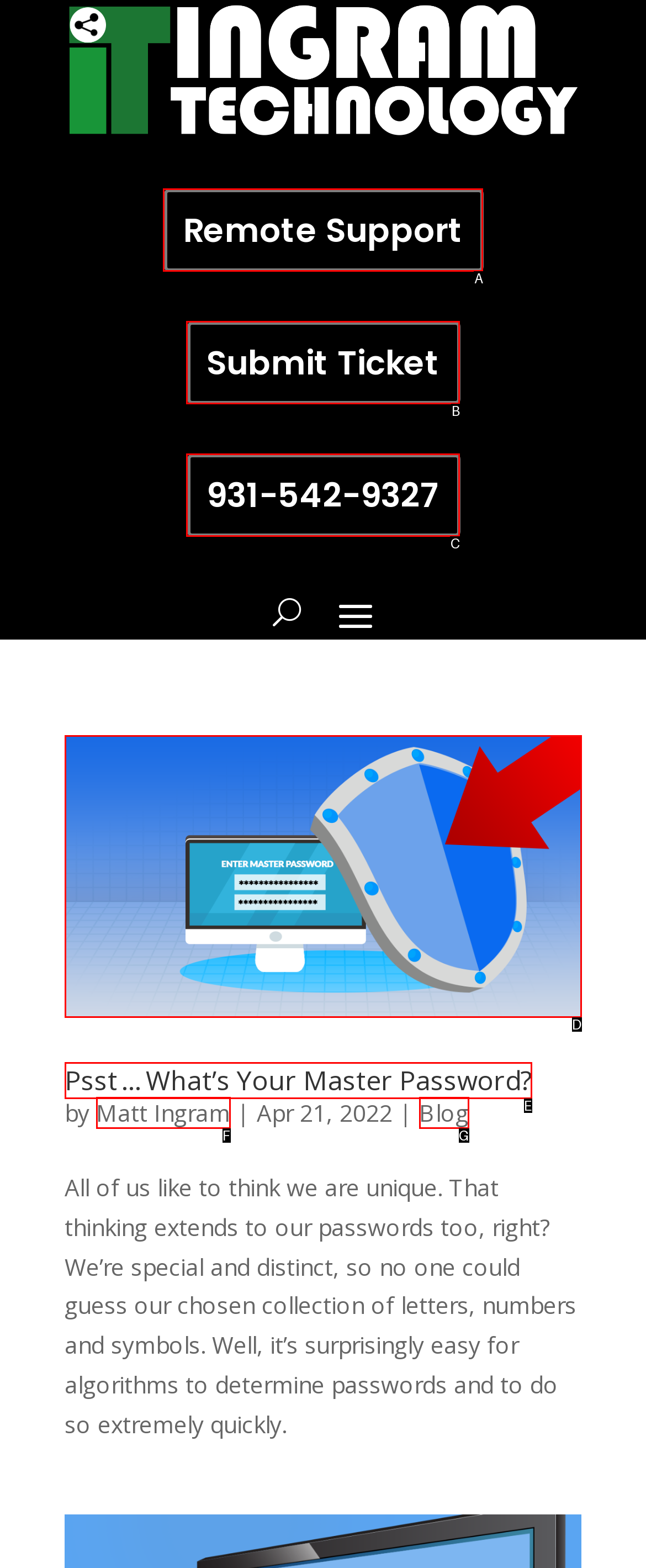Please select the letter of the HTML element that fits the description: Remote Support. Answer with the option's letter directly.

A